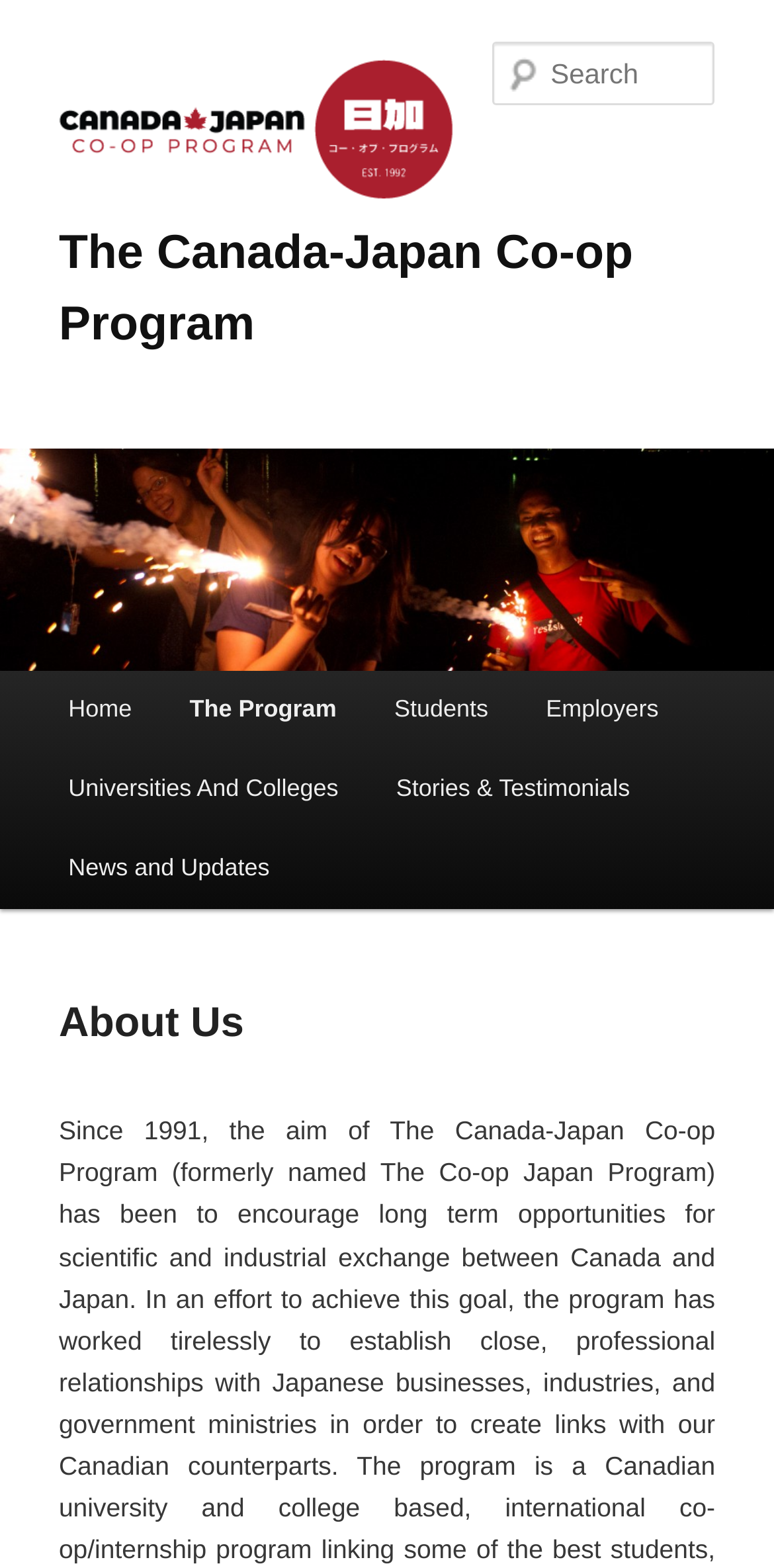Identify the bounding box coordinates for the region of the element that should be clicked to carry out the instruction: "search for something". The bounding box coordinates should be four float numbers between 0 and 1, i.e., [left, top, right, bottom].

[0.637, 0.027, 0.924, 0.067]